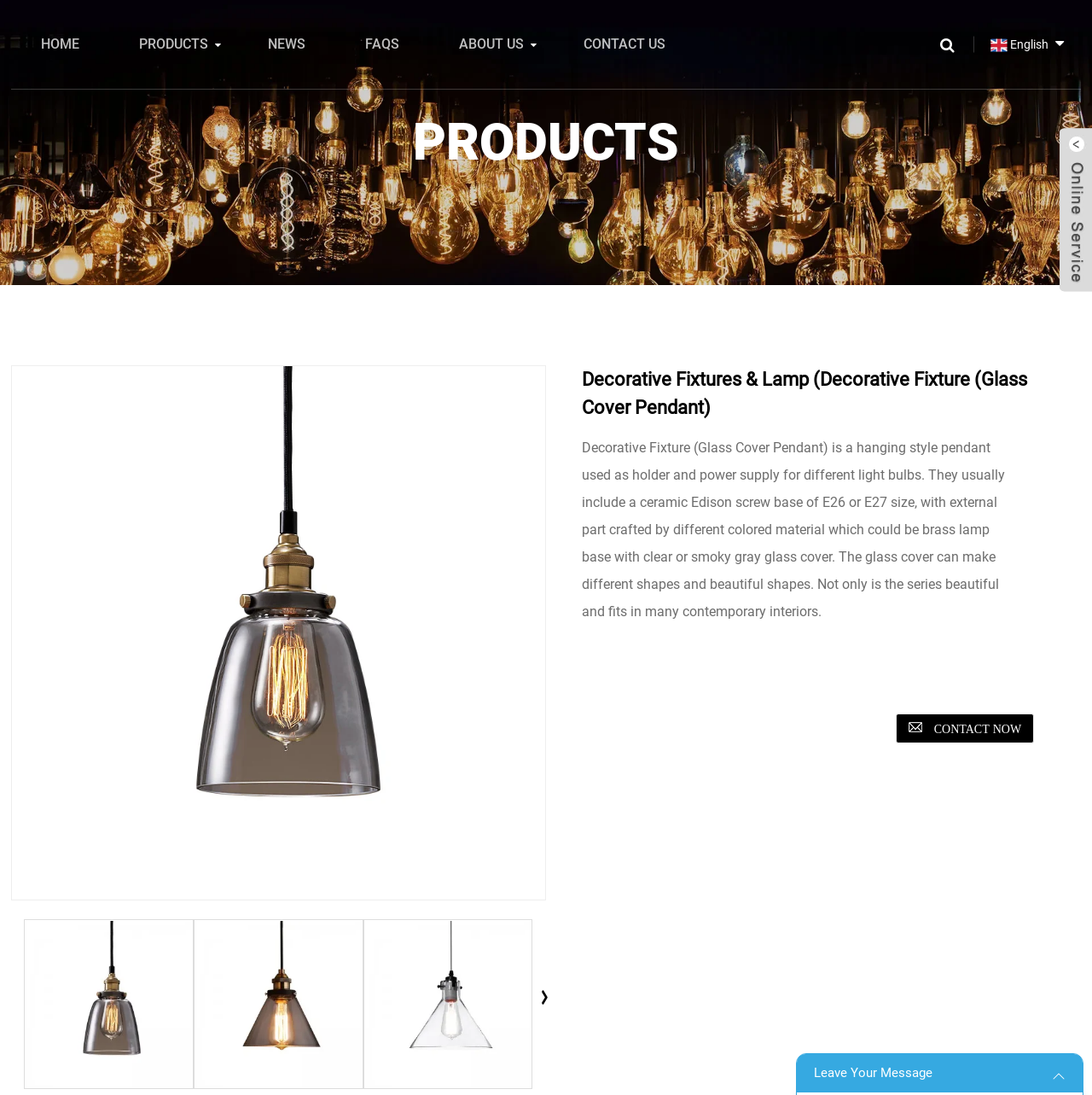Please specify the bounding box coordinates of the clickable section necessary to execute the following command: "Click the HOME link".

[0.026, 0.0, 0.084, 0.081]